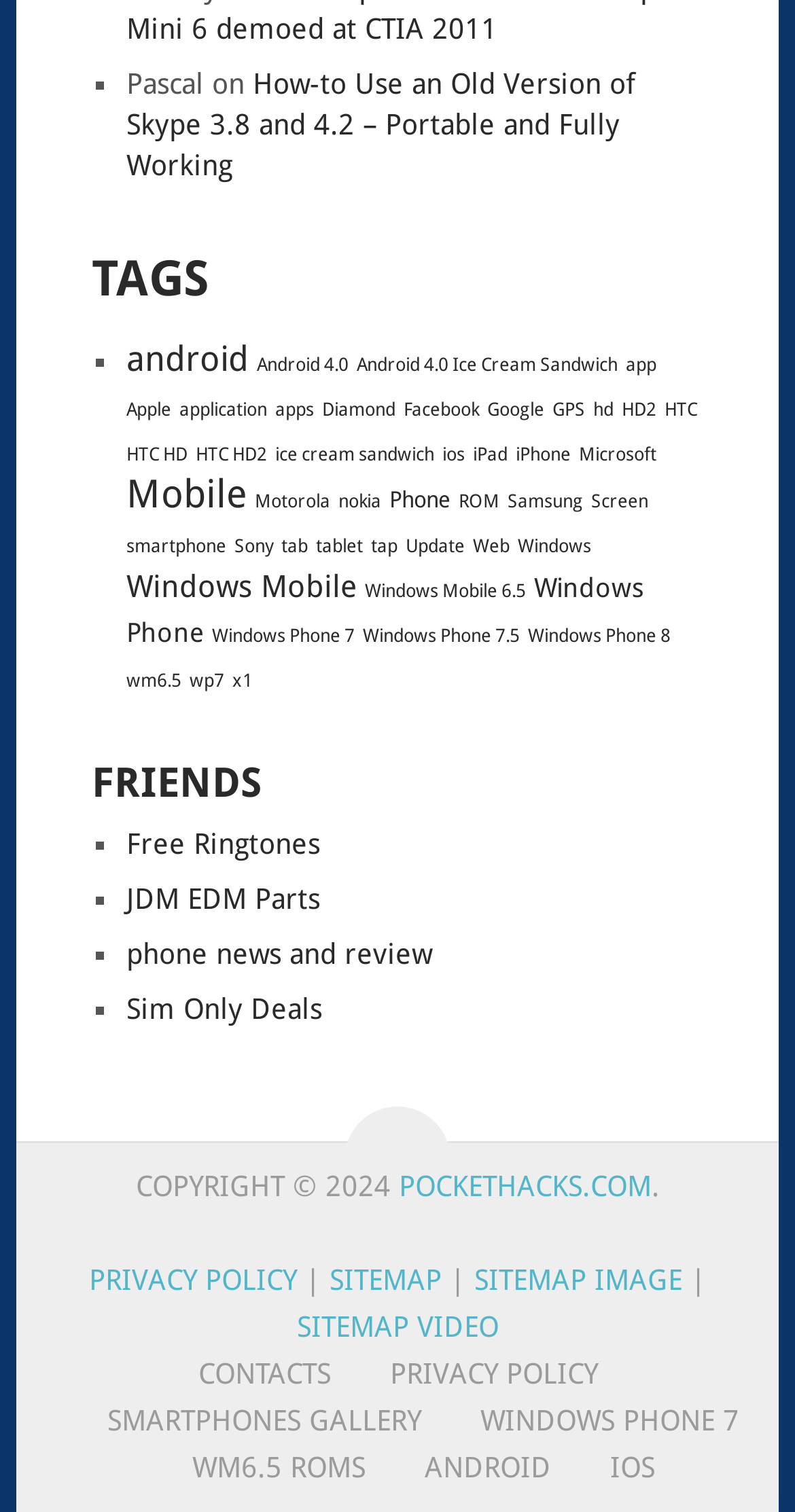What is the first tag listed under 'TAGS'?
Can you offer a detailed and complete answer to this question?

The first tag listed under 'TAGS' is 'android' because it is the first link element under the 'TAGS' heading, which has a bounding box coordinate of [0.159, 0.224, 0.313, 0.251] and contains the text 'android'.